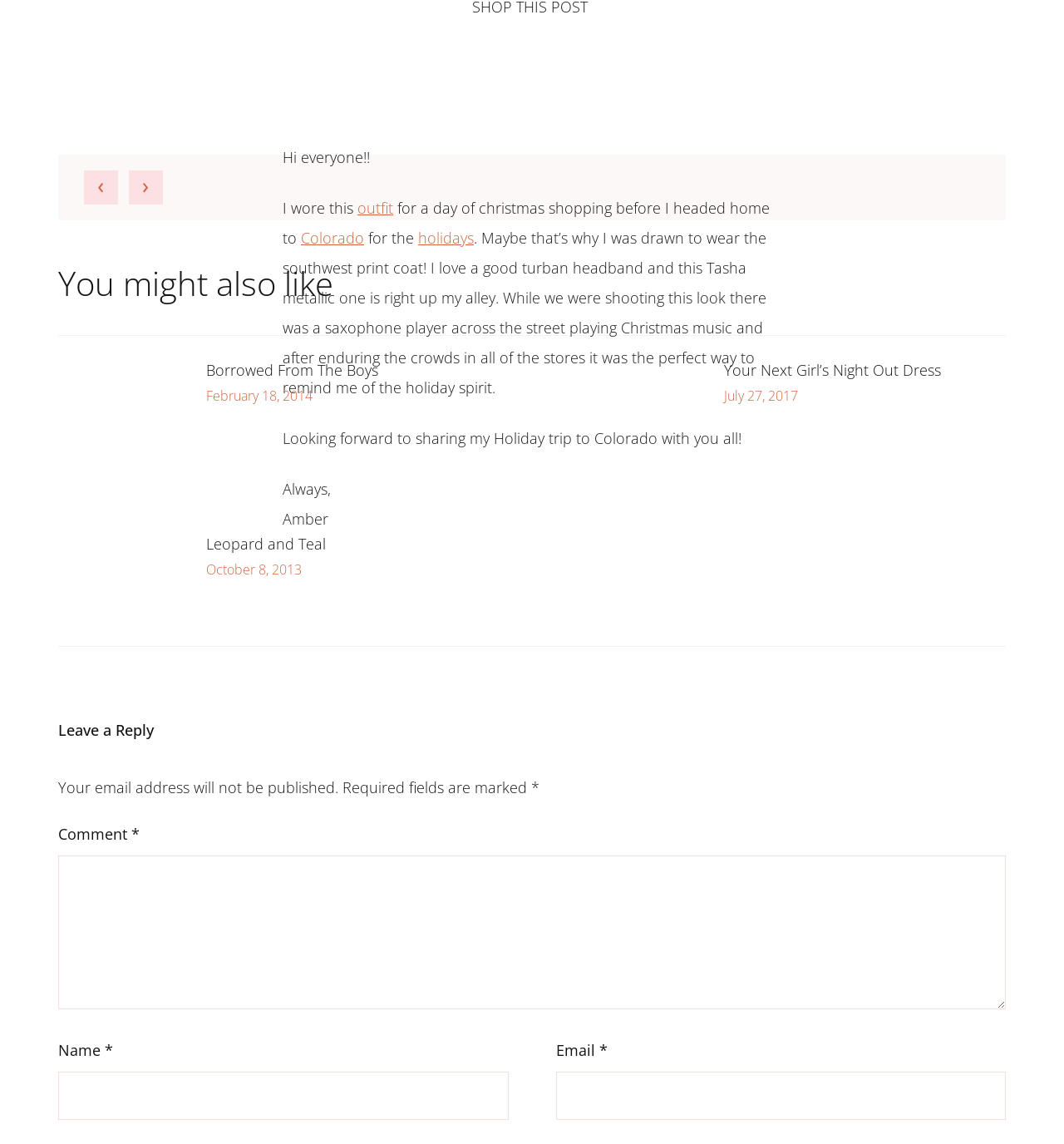What is the title of the first recommended article?
Carefully analyze the image and provide a thorough answer to the question.

The first recommended article is titled 'Borrowed From The Boys', as shown in the 'You might also like' section.